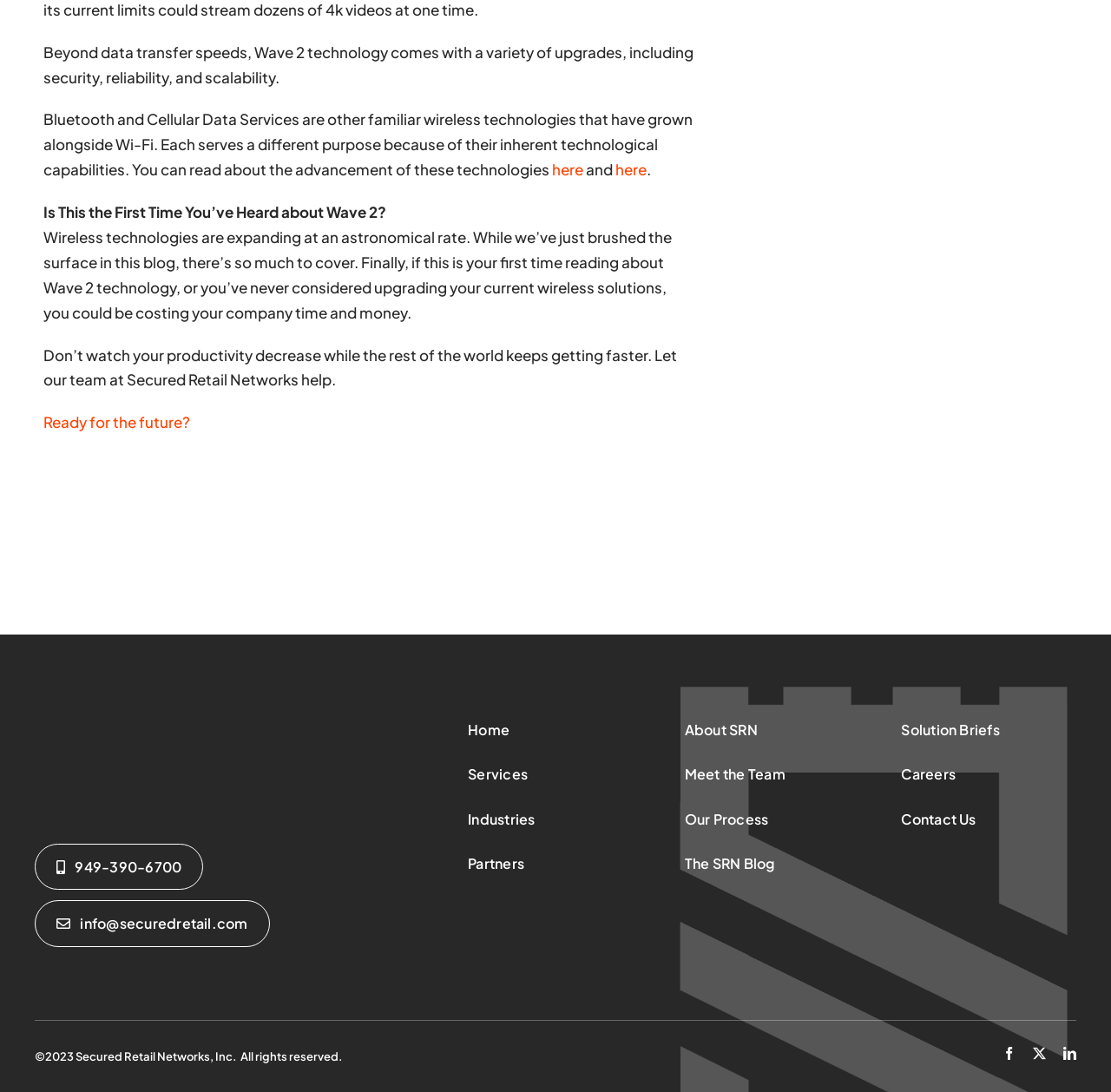Determine the coordinates of the bounding box that should be clicked to complete the instruction: "Click on 'here' to read about the advancement of Bluetooth and Cellular Data Services". The coordinates should be represented by four float numbers between 0 and 1: [left, top, right, bottom].

[0.495, 0.146, 0.525, 0.164]